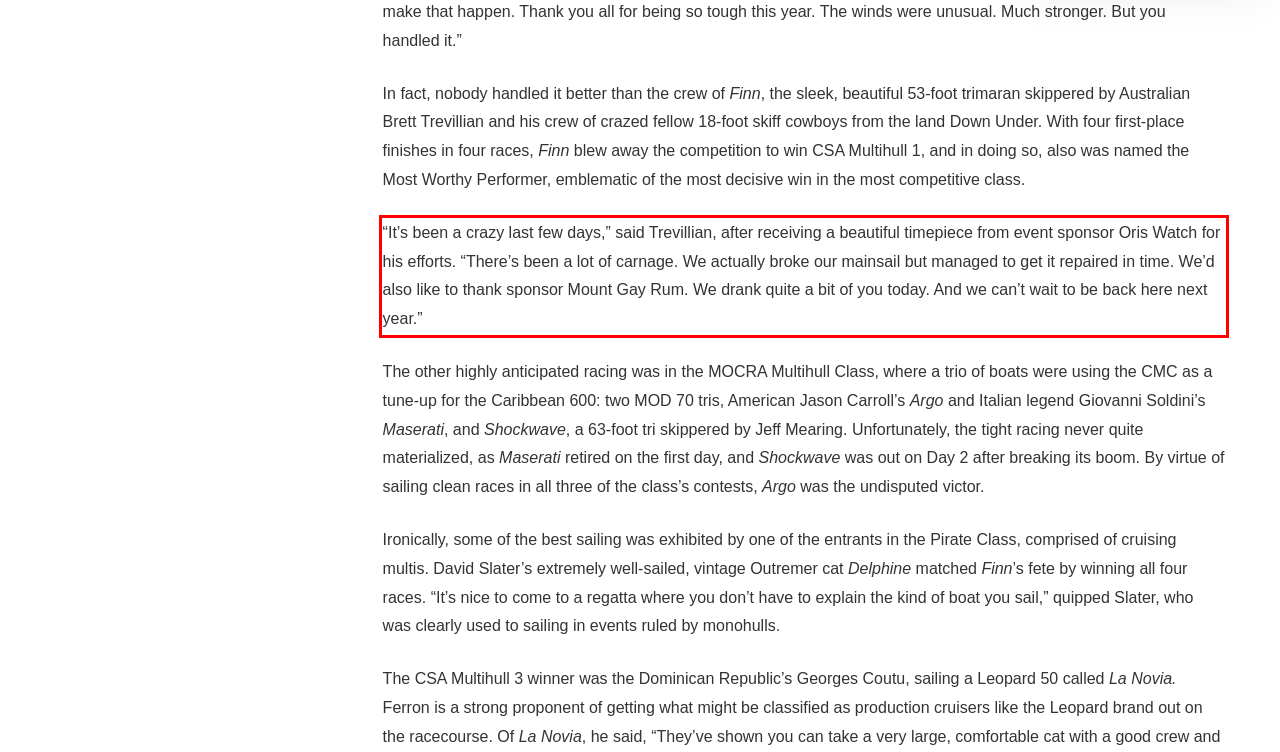Please examine the webpage screenshot containing a red bounding box and use OCR to recognize and output the text inside the red bounding box.

“It’s been a crazy last few days,” said Trevillian, after receiving a beautiful timepiece from event sponsor Oris Watch for his efforts. “There’s been a lot of carnage. We actually broke our mainsail but managed to get it repaired in time. We’d also like to thank sponsor Mount Gay Rum. We drank quite a bit of you today. And we can’t wait to be back here next year.”